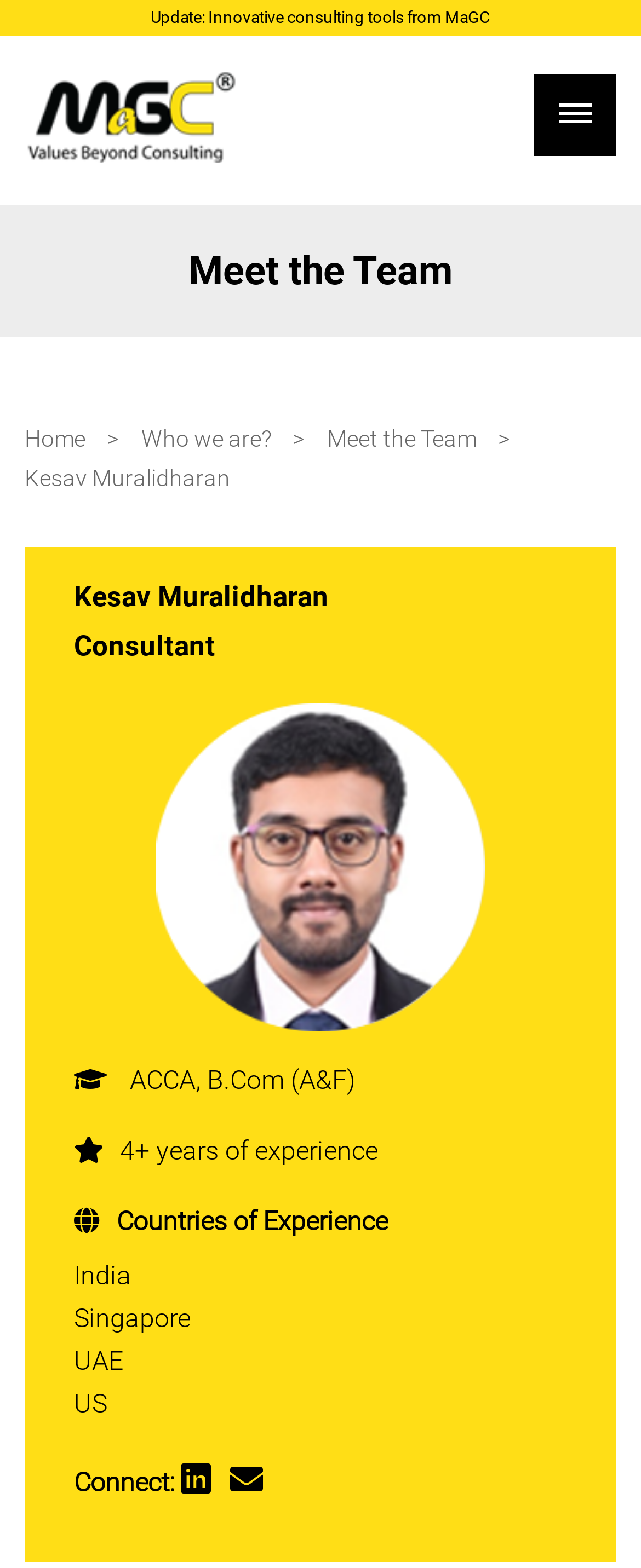Give an extensive and precise description of the webpage.

This webpage is about Kesav Muralidharan, a consultant with expertise in business and process advisory services. At the top of the page, there is a navigation menu with multiple links, including "Update: Innovative consulting tools from MaGC", "The Journey so far", "Meet the Team", and others. 

Below the navigation menu, there is a section with a heading "Meet the Team" and a subheading "Kesav Muralidharan Consultant". This section provides information about Kesav's background, including his certifications, "ACCA, B.Com (A&F)", and his experience, "4+ years of experience". 

Additionally, there is a list of countries where Kesav has gained experience, including India, Singapore, UAE, and US. The section also includes links to connect with Kesav on social media platforms. 

On the right side of the page, there is a column with multiple links, including "Home", "Meet the Team", and others, which seem to be a secondary navigation menu.